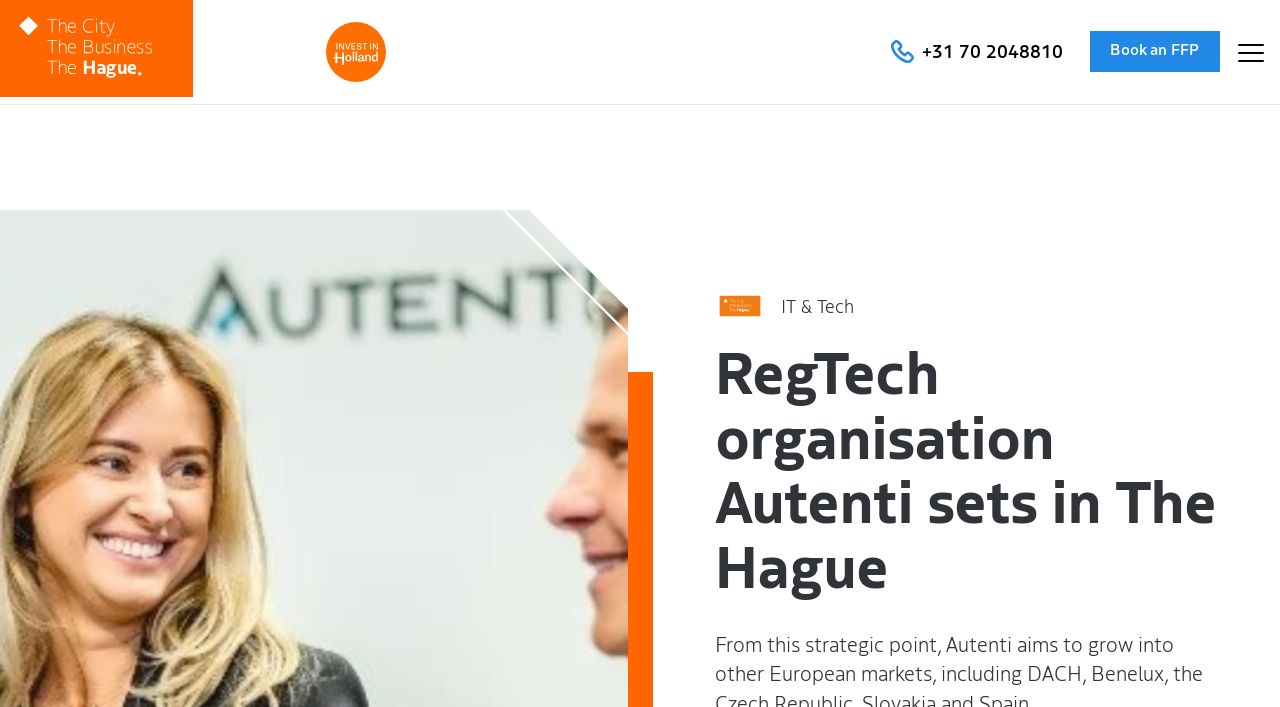Respond with a single word or phrase:
What is the name of the image on the top-right corner?

Invest in Holland